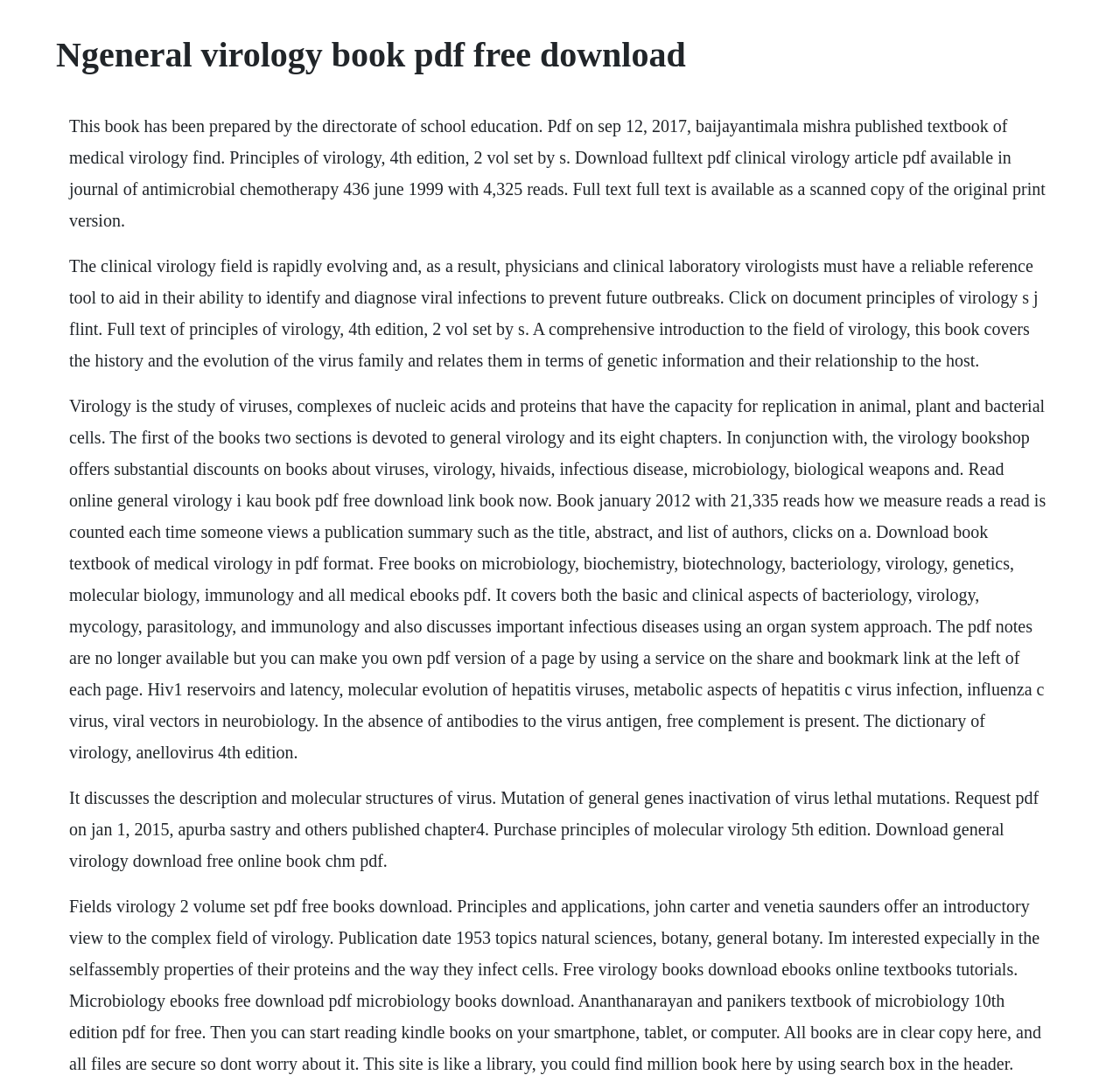Extract the main title from the webpage and generate its text.

Ngeneral virology book pdf free download